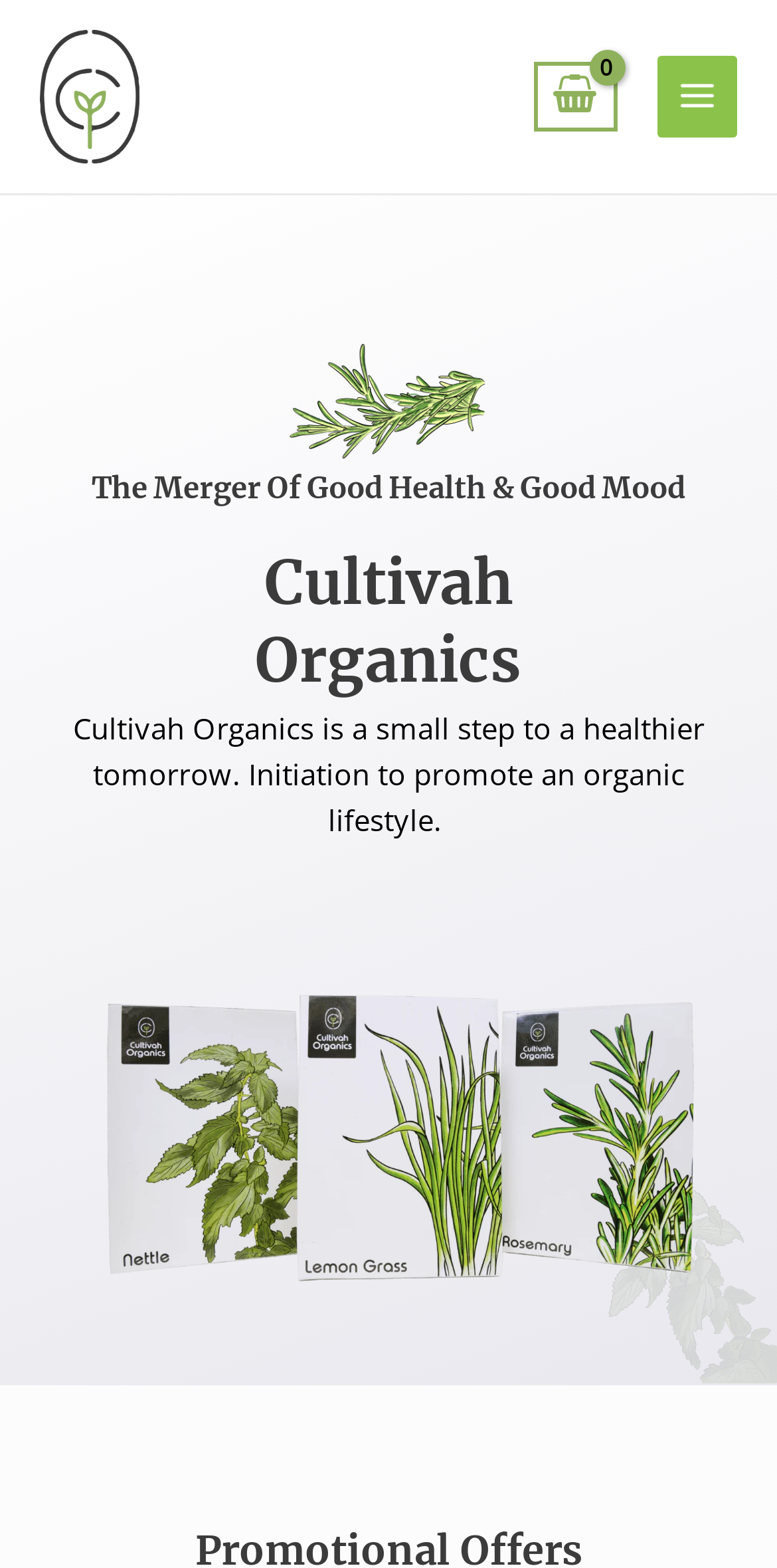Respond with a single word or phrase to the following question: How many product images are visible?

2